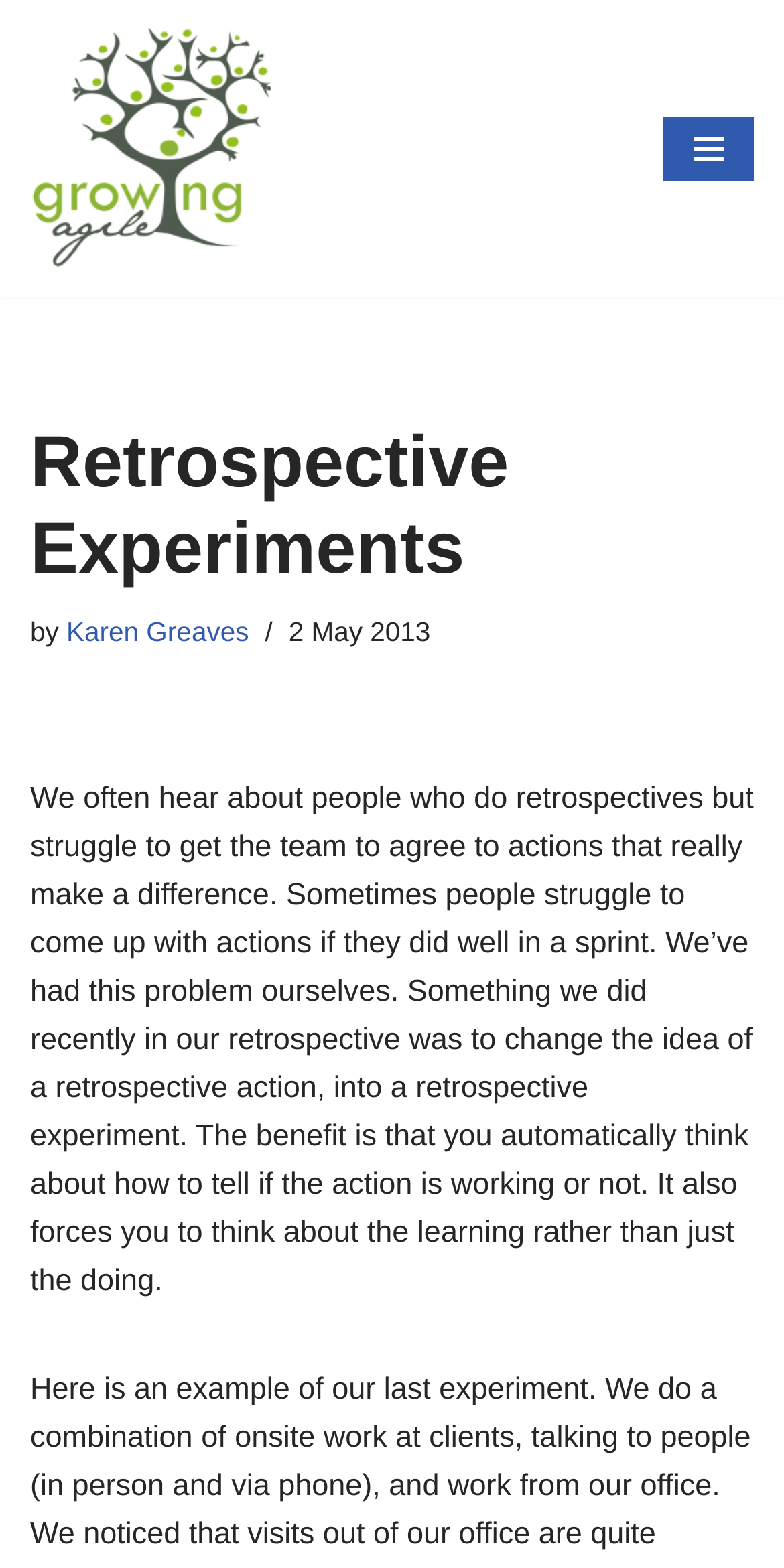Please give a succinct answer to the question in one word or phrase:
What is the main topic of the article?

Retrospective experiments